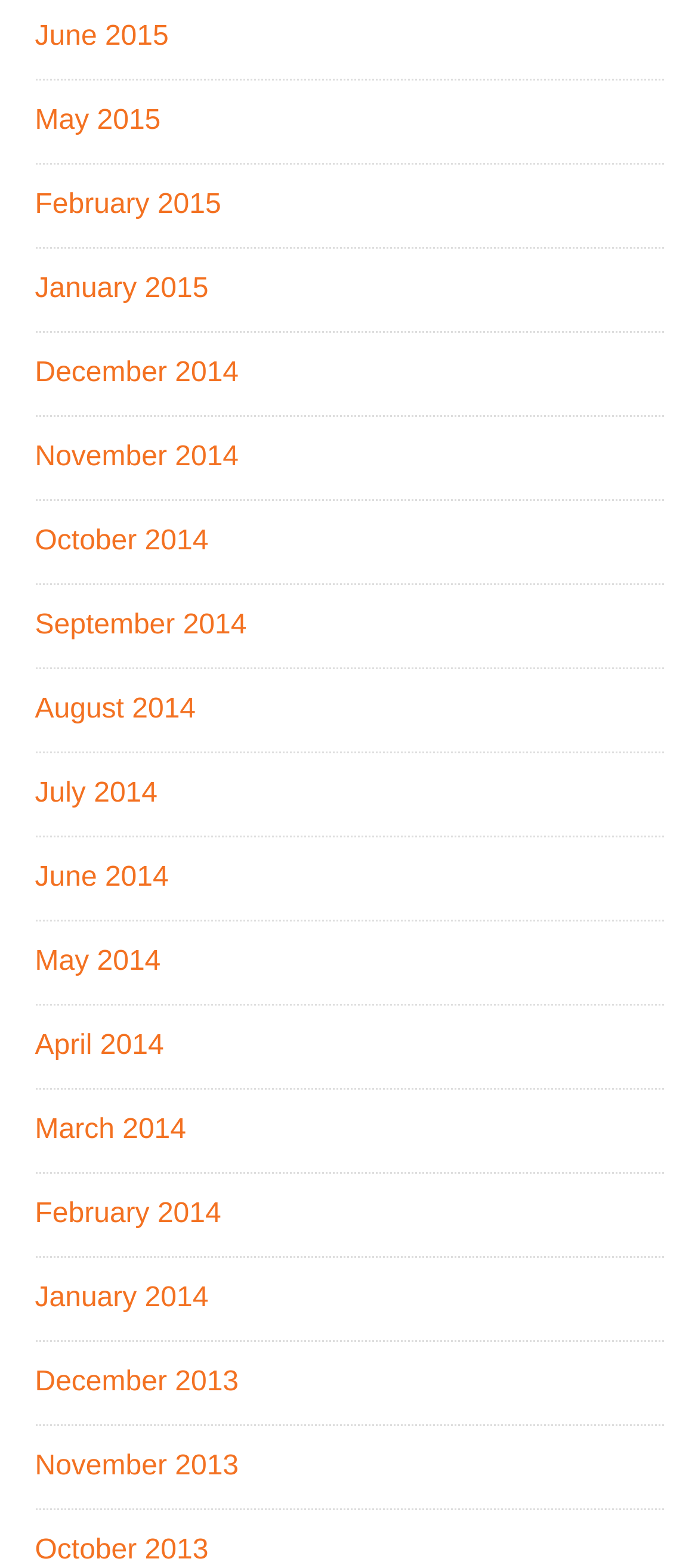Identify the bounding box coordinates for the element you need to click to achieve the following task: "view June 2015 archives". The coordinates must be four float values ranging from 0 to 1, formatted as [left, top, right, bottom].

[0.05, 0.014, 0.242, 0.034]